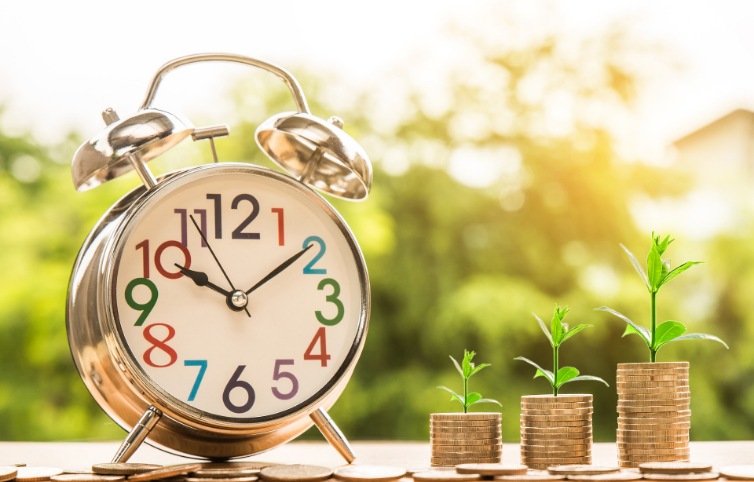Can you look at the image and give a comprehensive answer to the question:
What do the three stacks of gold coins represent?

The three stacks of gold coins, each accompanied by a budding plant, represent the idea of saving and investing, suggesting that financial investments require time and care to grow, just like plants.